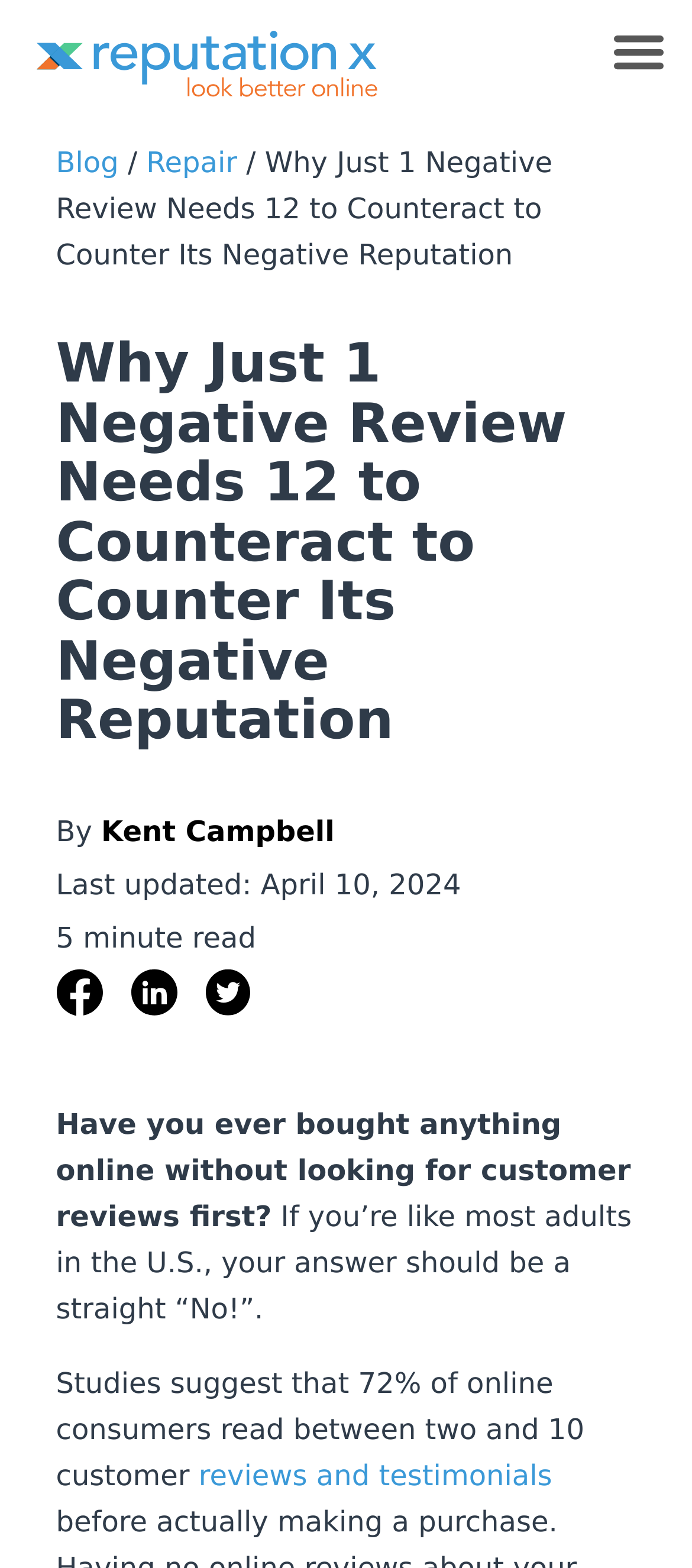Determine and generate the text content of the webpage's headline.

Why Just 1 Negative Review Needs 12 to Counteract to Counter Its Negative Reputation